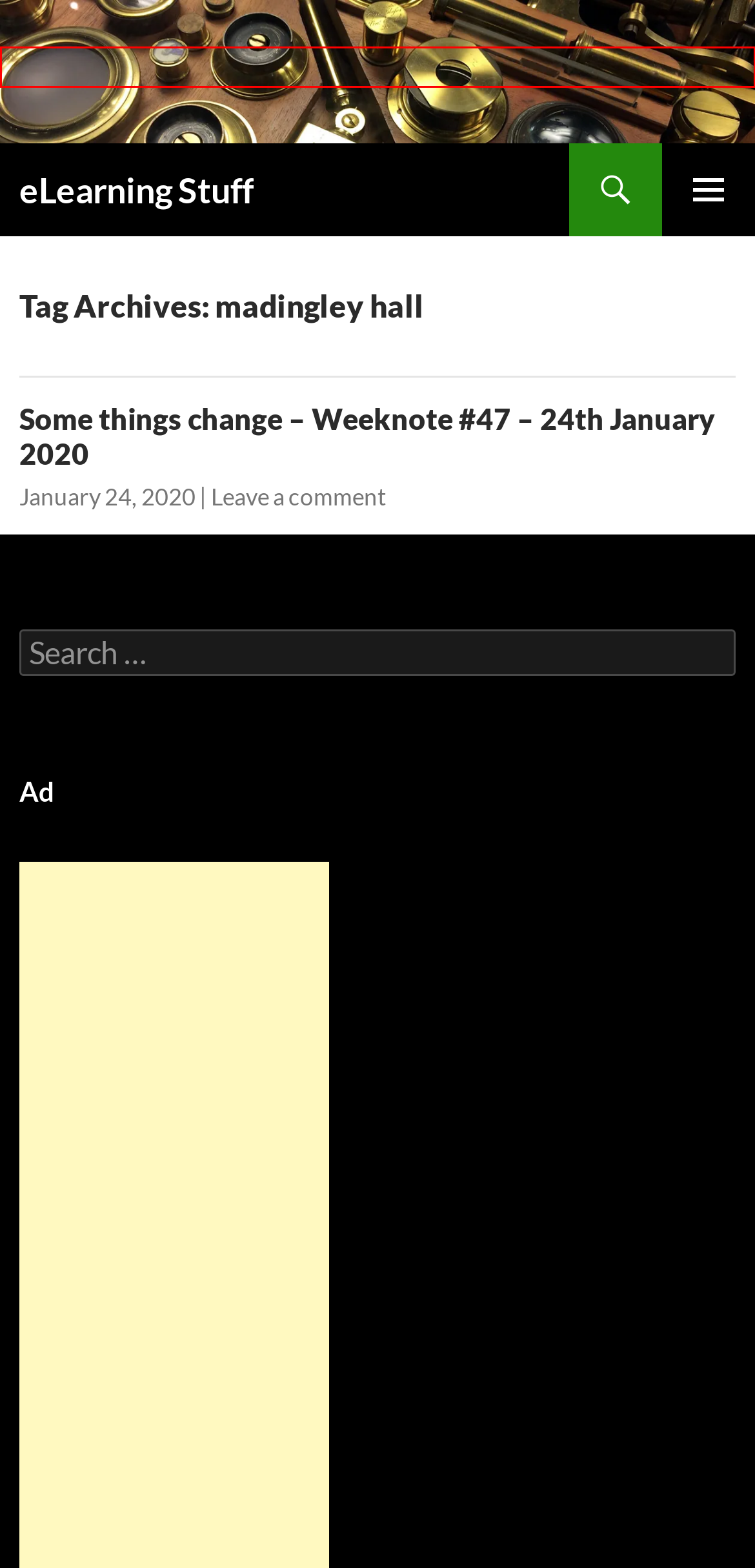Using the screenshot of a webpage with a red bounding box, pick the webpage description that most accurately represents the new webpage after the element inside the red box is clicked. Here are the candidates:
A. dave white Archives - eLearning Stuff
B. The iPad Pedagogy Wheel - eLearning Stuff
C. The Image on the Right - eLearning Stuff
D. eLearning Stuff - news and views on e-learning, TEL and learning stuff in general…
E. e-book Archives - eLearning Stuff
F. david sugden Archives - eLearning Stuff
G. Some things change - Weeknote #47 – 24th January 2020 - eLearning Stuff
H. Immaturity Framing – Weeknote #270 – 3rd May 2024 - eLearning Stuff

D